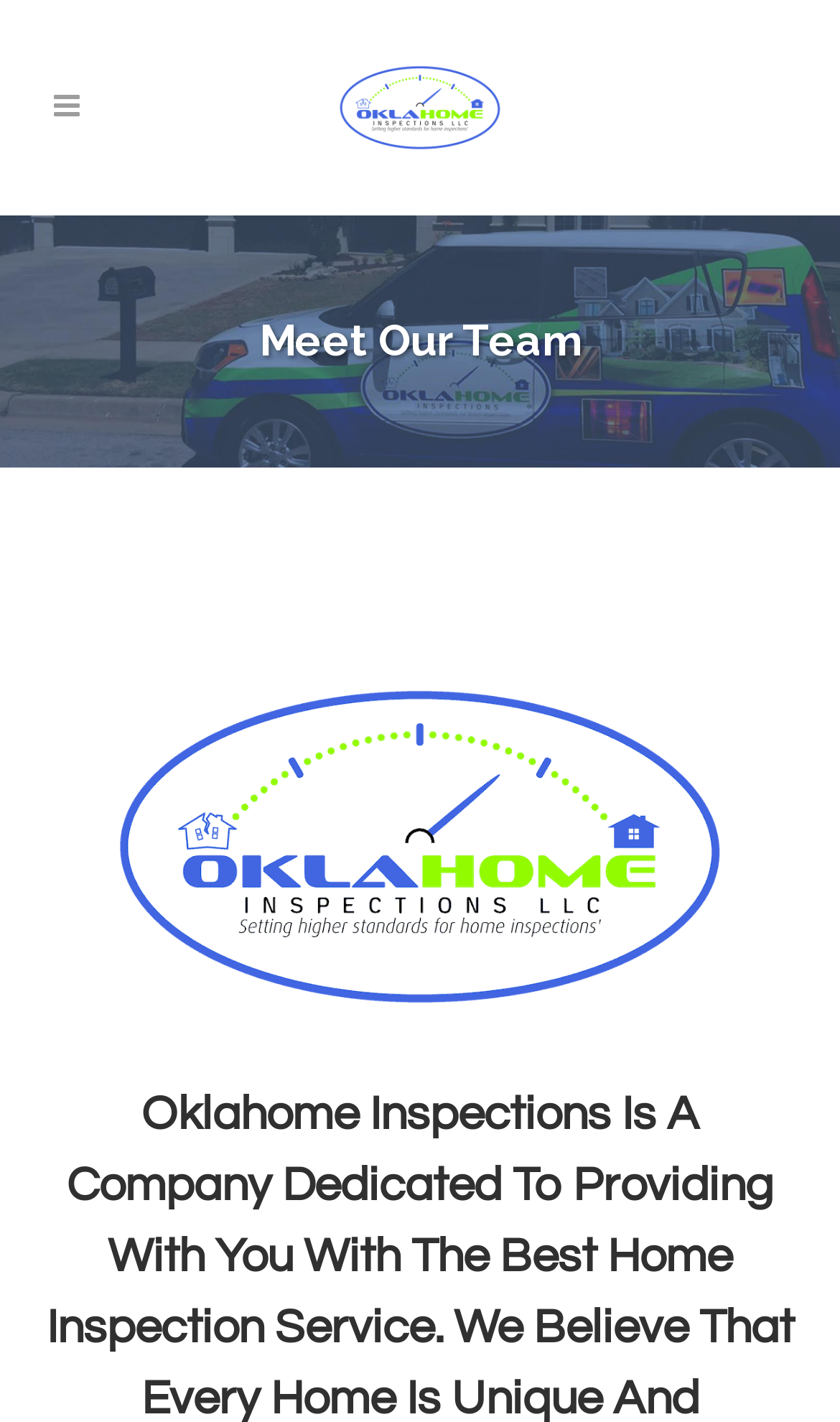Write an extensive caption that covers every aspect of the webpage.

The webpage is about Oklahome Inspections, a home inspection service in Tulsa, OK. At the top, there are two layout tables, one on the left and one on the right, which take up the full width of the page. The left layout table contains no visible content, while the right layout table has a logo link with an image, positioned near the top right corner of the page.

Below the top section, there is a horizontal image that spans the full width of the page. This image is likely a divider or a banner.

Underneath the image, there is another layout table that occupies most of the page's width. This table contains a heading that reads "Meet Our Team" and is positioned near the top of this section. Below the heading, there is a large image that takes up most of the space in this section, which appears to be related to Tulsa Home Inspection Services.

Overall, the webpage has a simple and clean structure, with a focus on showcasing the company's logo and services.